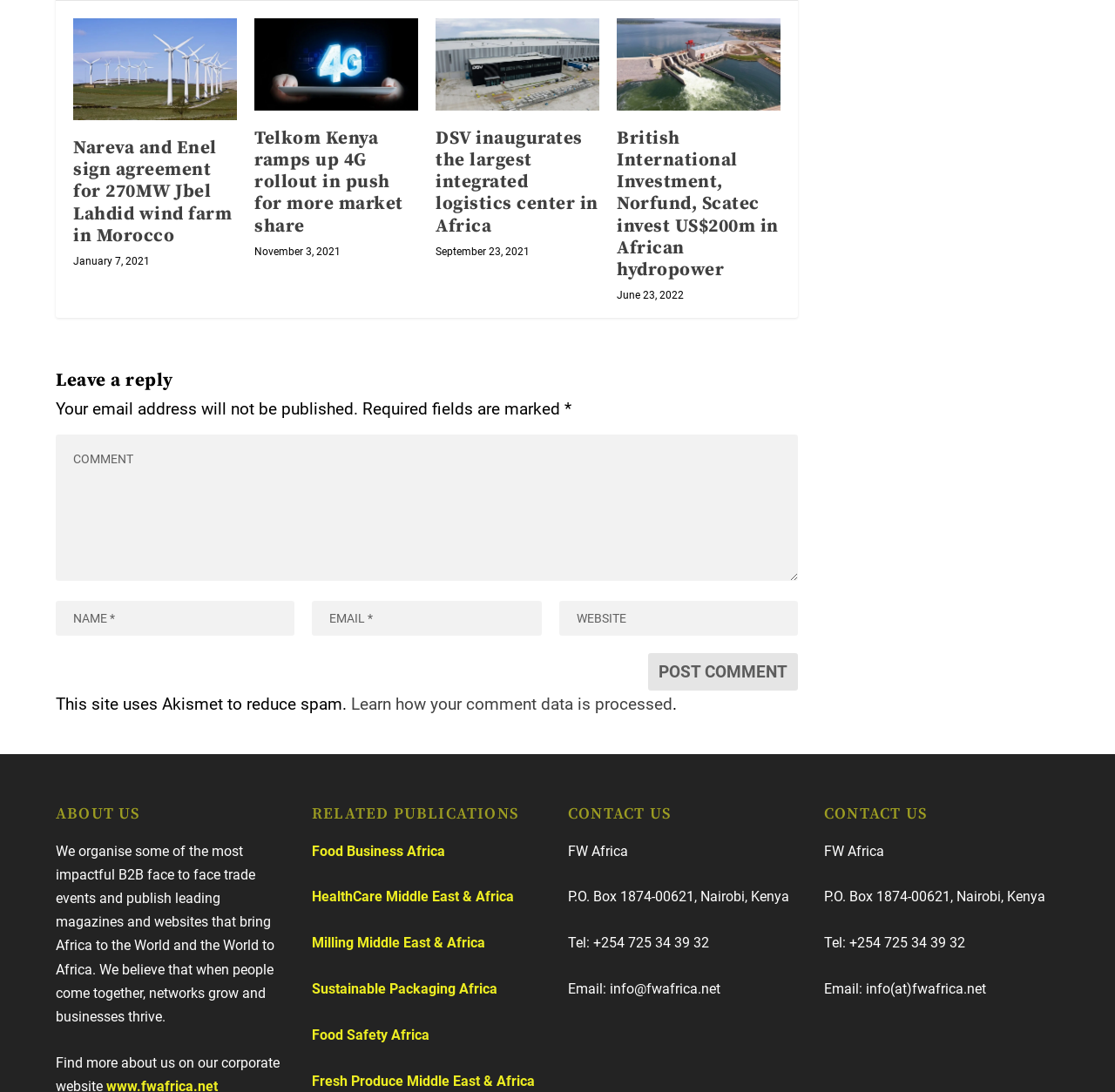Please provide a brief answer to the following inquiry using a single word or phrase:
How many textboxes are there in the comment section?

4